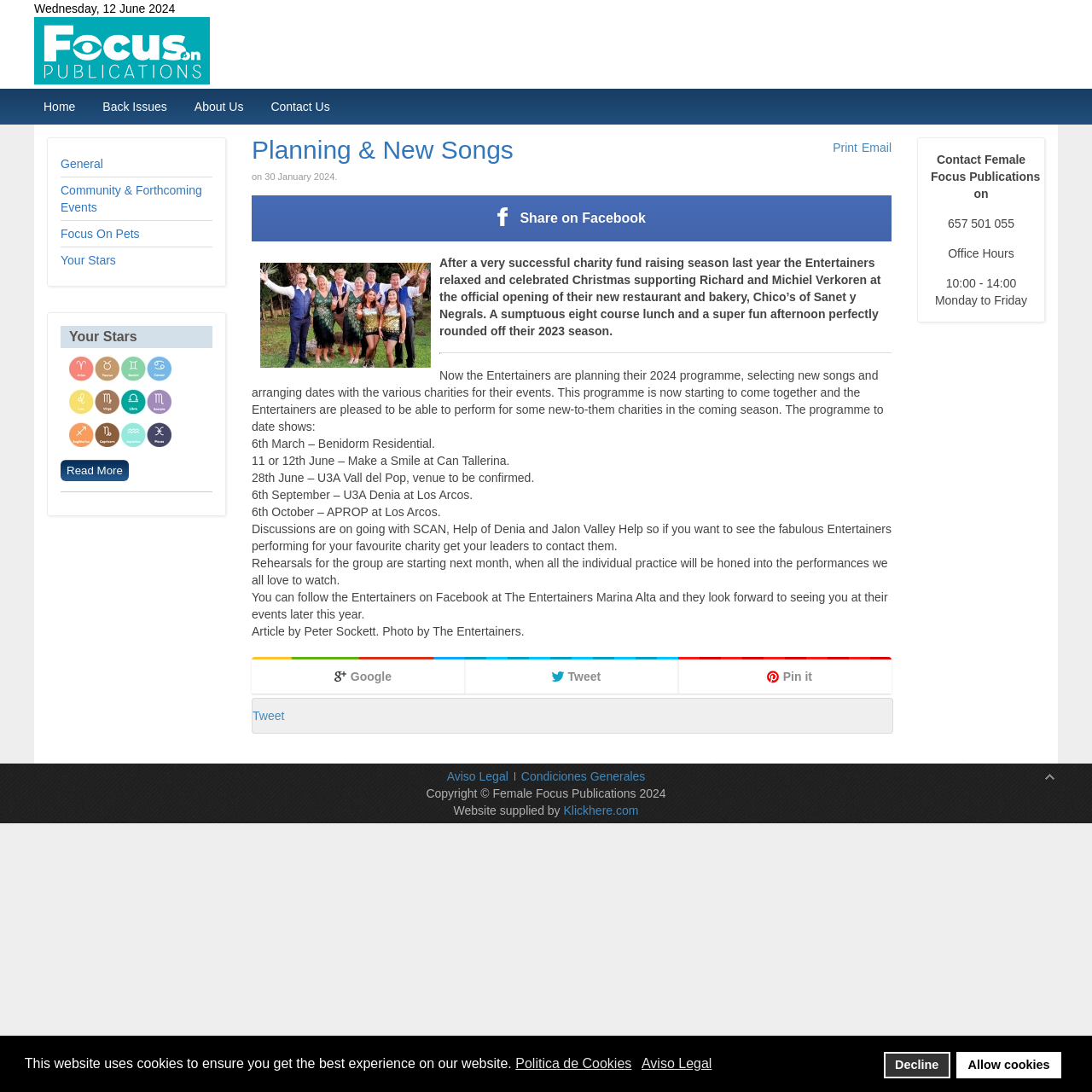Pinpoint the bounding box coordinates of the area that must be clicked to complete this instruction: "Click on the 'Contact Us' link".

[0.239, 0.085, 0.311, 0.11]